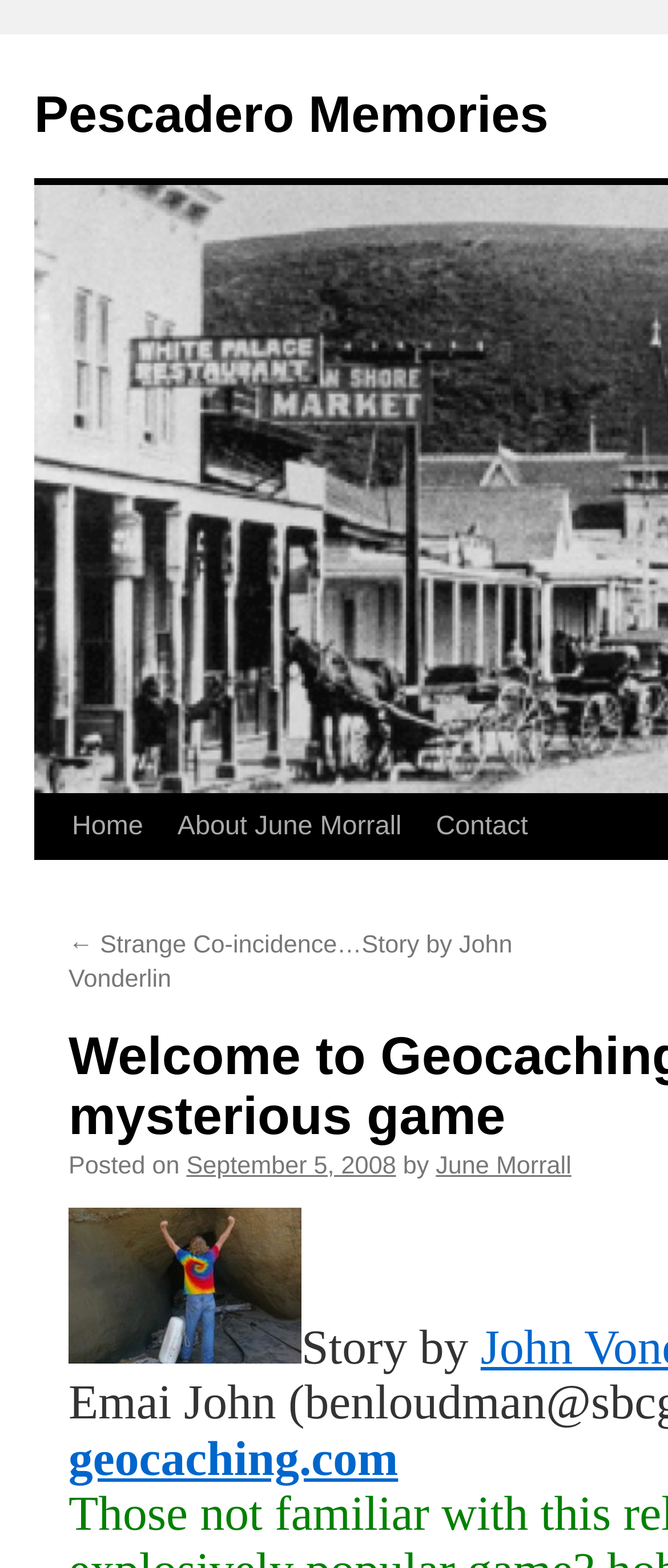Please identify the bounding box coordinates of the element that needs to be clicked to execute the following command: "download the cover". Provide the bounding box using four float numbers between 0 and 1, formatted as [left, top, right, bottom].

None